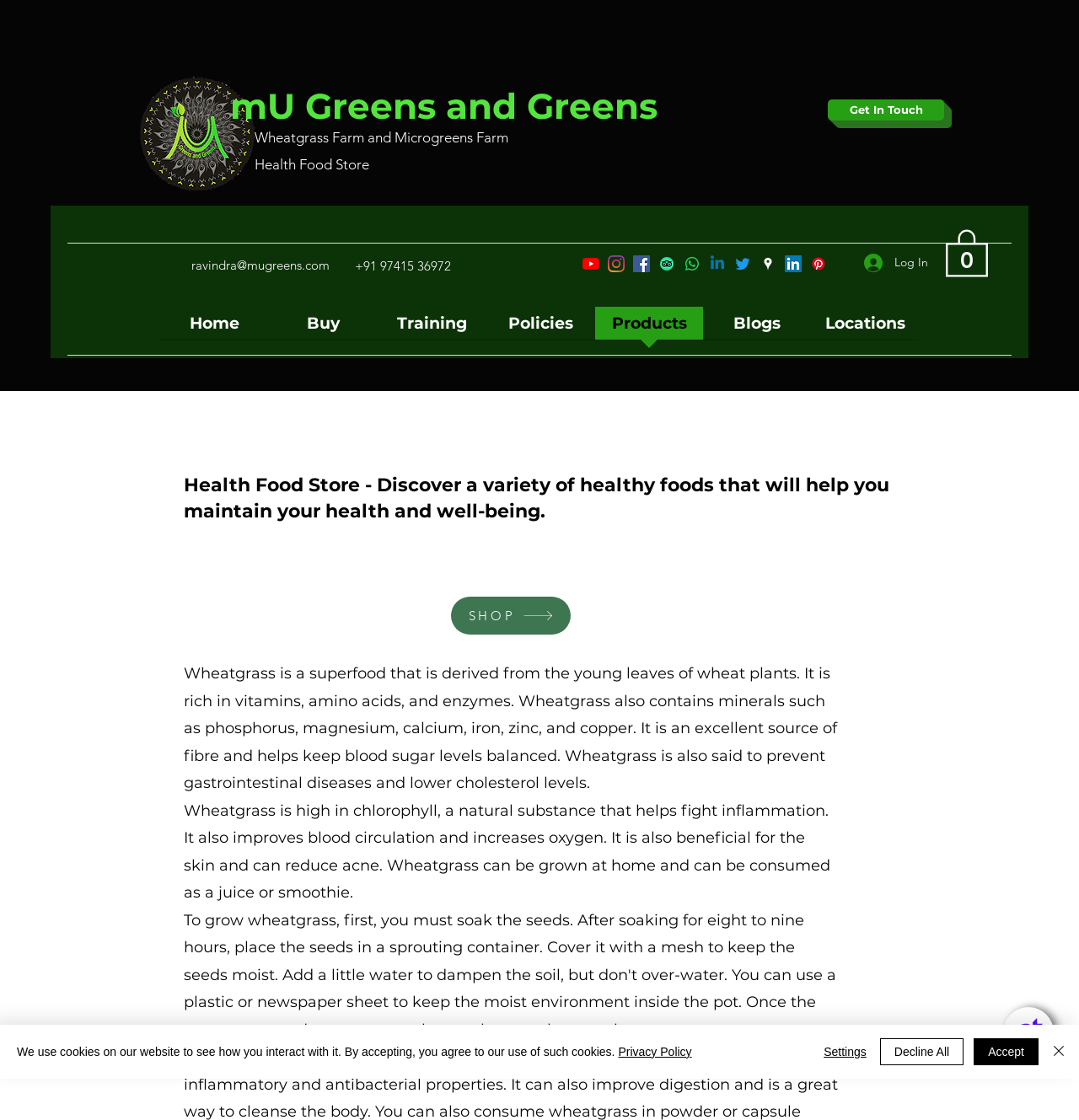Provide the bounding box coordinates of the UI element that matches the description: "Locations".

[0.752, 0.274, 0.852, 0.313]